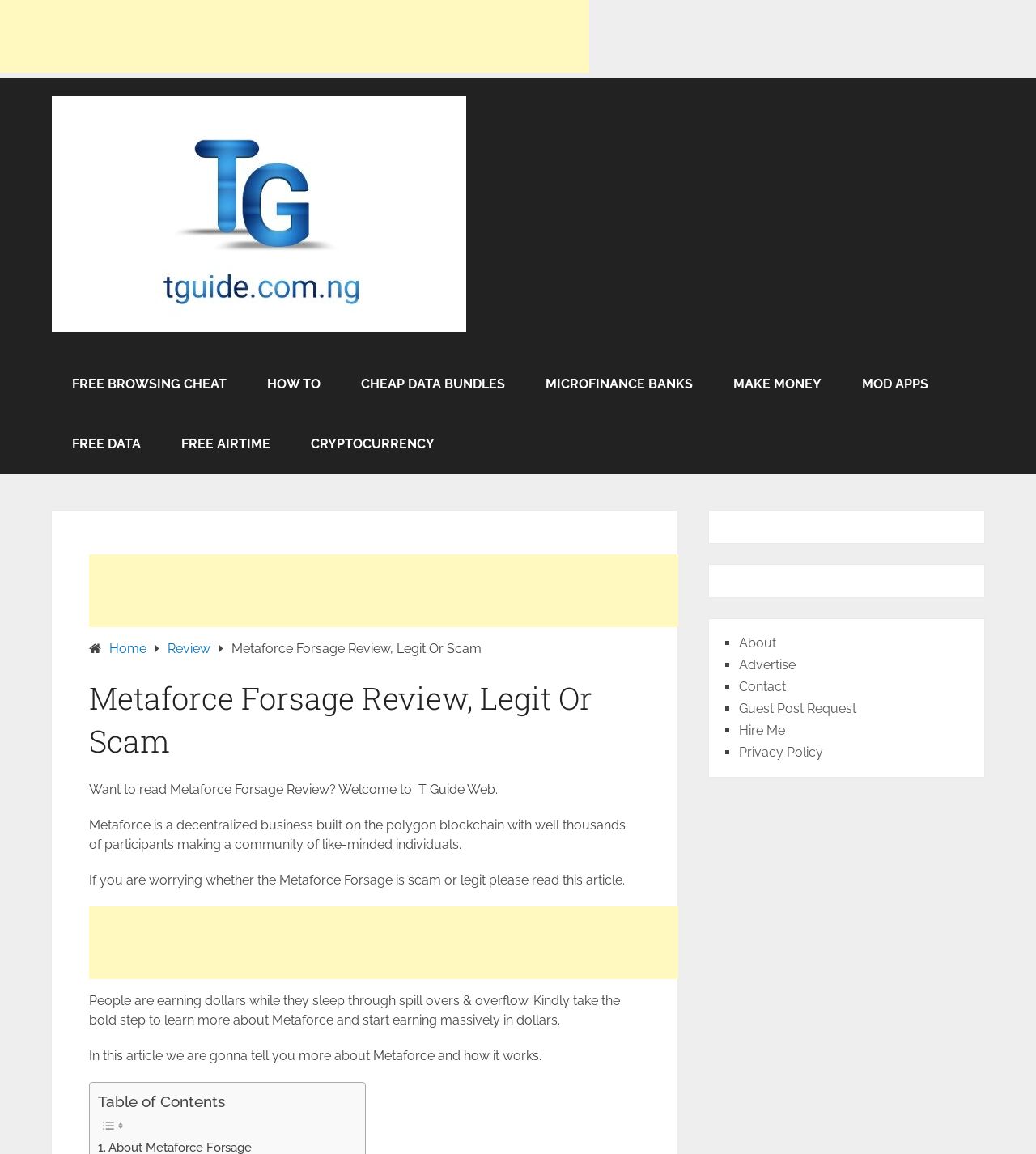What is the name of the website? Based on the image, give a response in one word or a short phrase.

T Guide